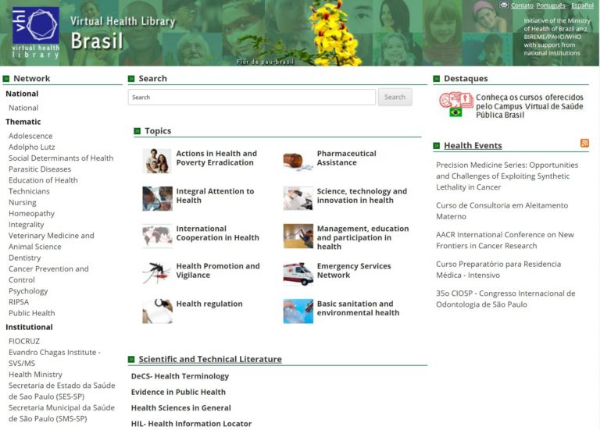What type of literature can users access through the search functionality?
Please provide a comprehensive answer based on the contents of the image.

The search functionality on the Virtual Health Library's homepage enables users to access scientific and technical literature, providing a valuable resource for users seeking health-related information.